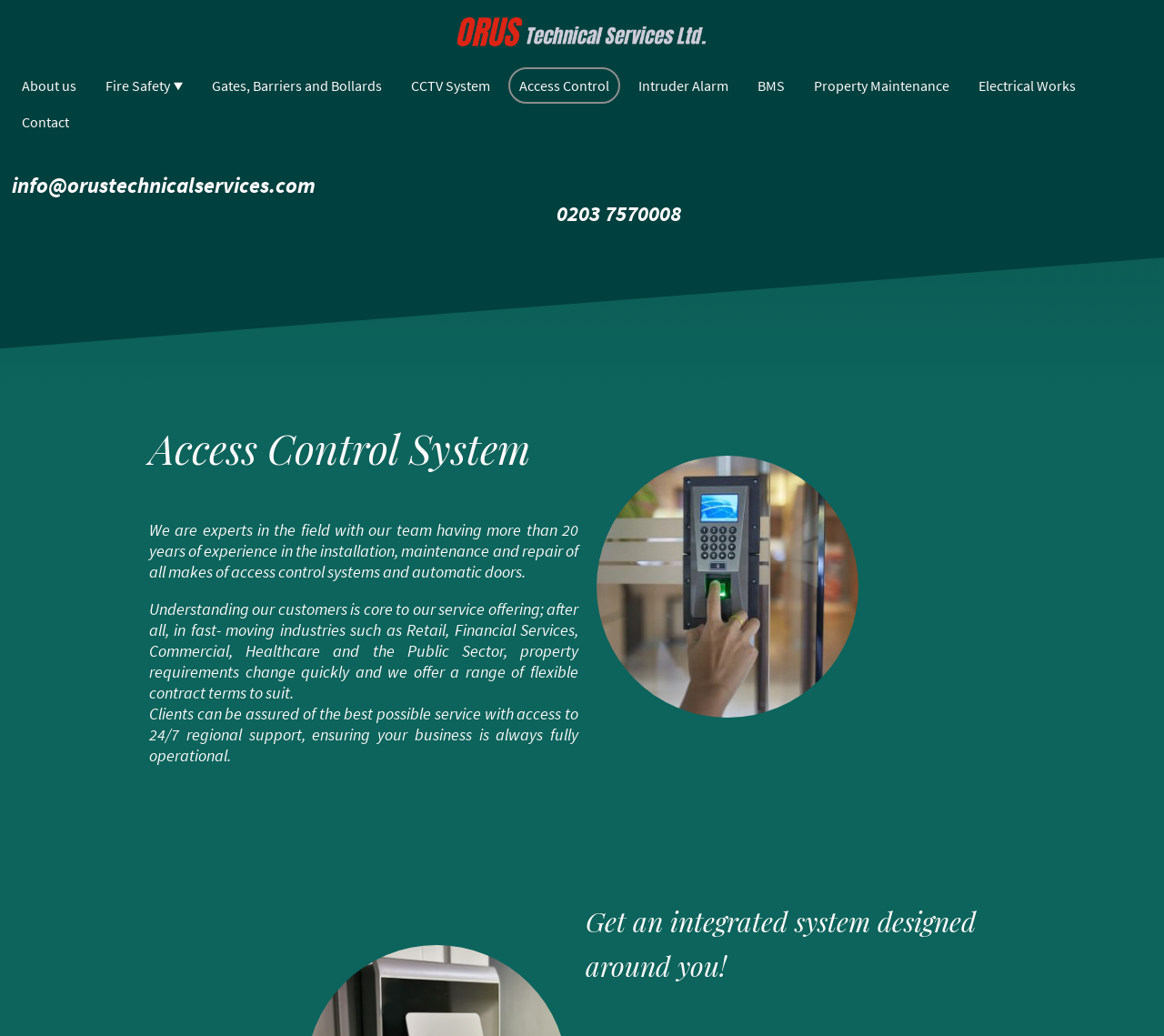Find the bounding box coordinates for the element that must be clicked to complete the instruction: "Click the 'Access Control' link". The coordinates should be four float numbers between 0 and 1, indicated as [left, top, right, bottom].

[0.438, 0.067, 0.531, 0.098]